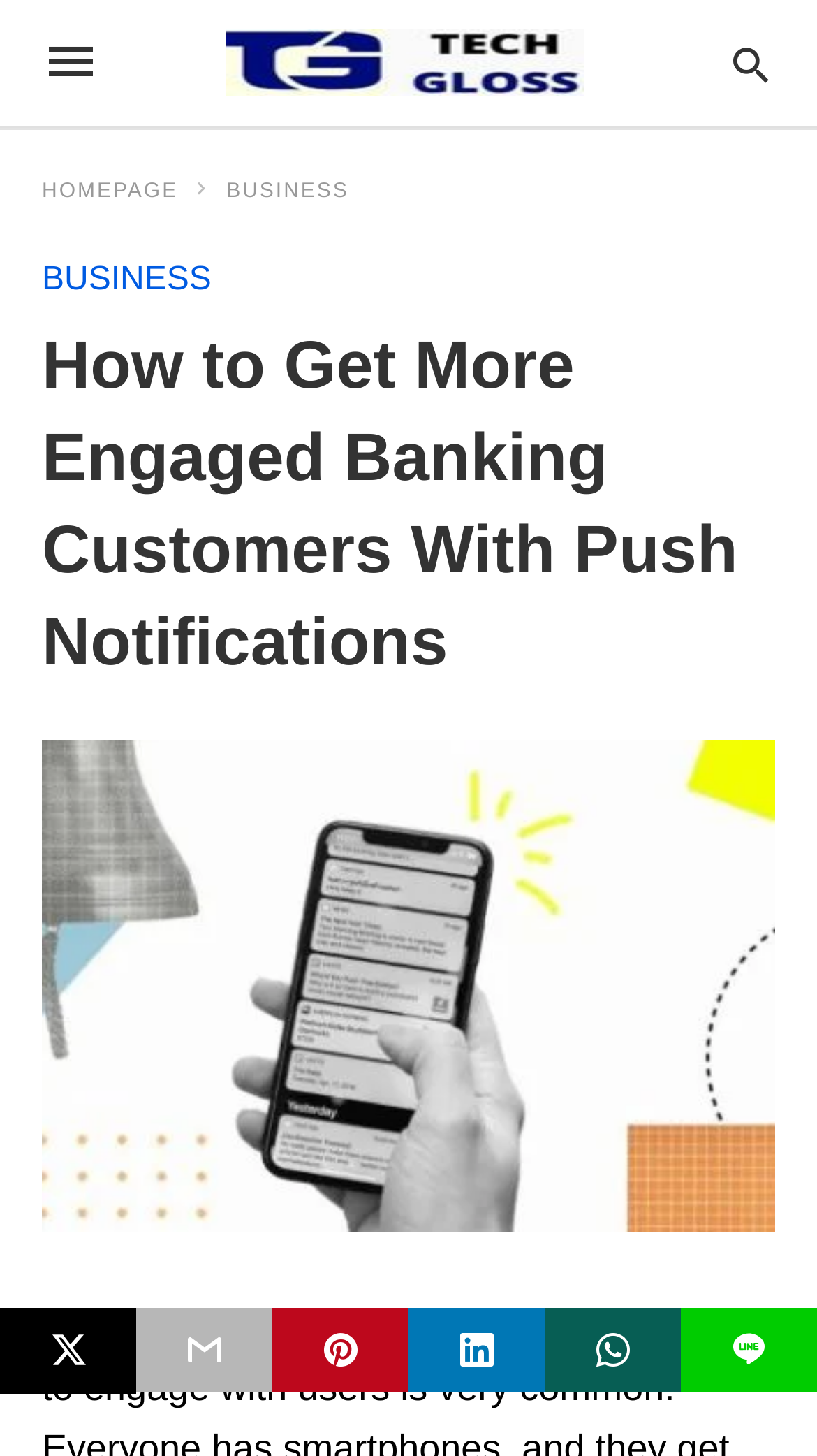Respond concisely with one word or phrase to the following query:
How many social media sharing options are available?

5